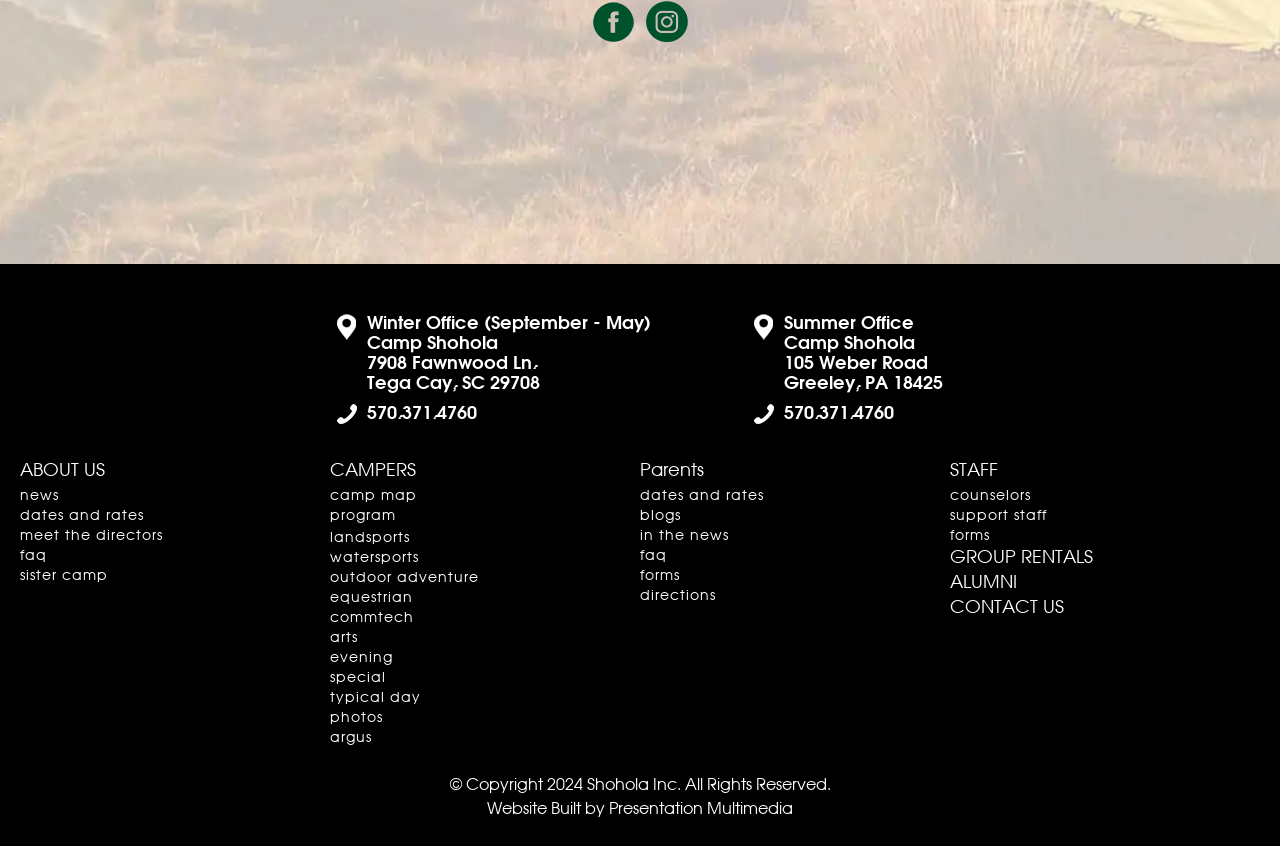Determine the bounding box coordinates of the clickable element to achieve the following action: 'Click the Facebook link'. Provide the coordinates as four float values between 0 and 1, formatted as [left, top, right, bottom].

[0.463, 0.001, 0.496, 0.051]